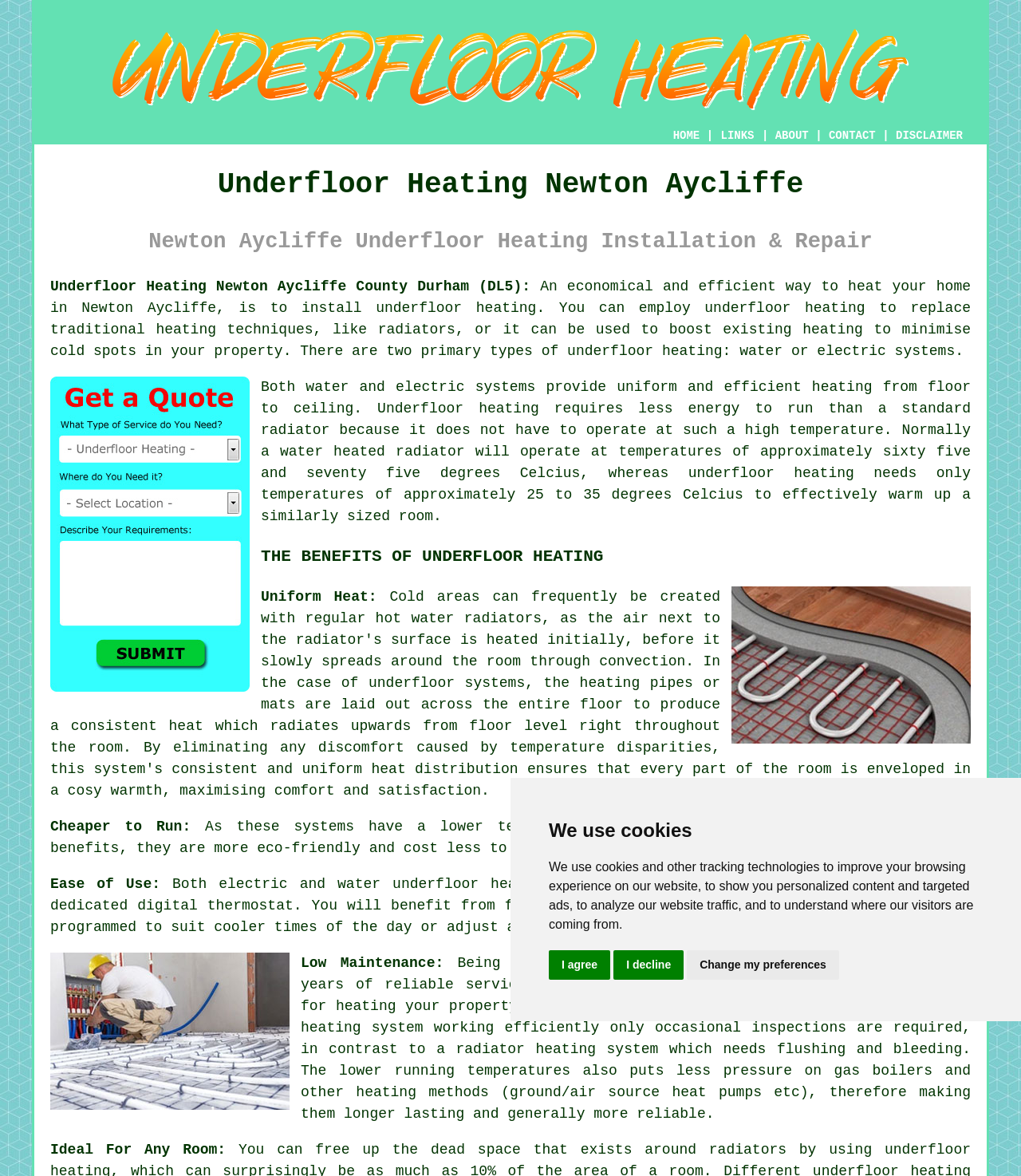What is the purpose of the digital thermostat in underfloor heating systems?
Answer the question using a single word or phrase, according to the image.

Control and management